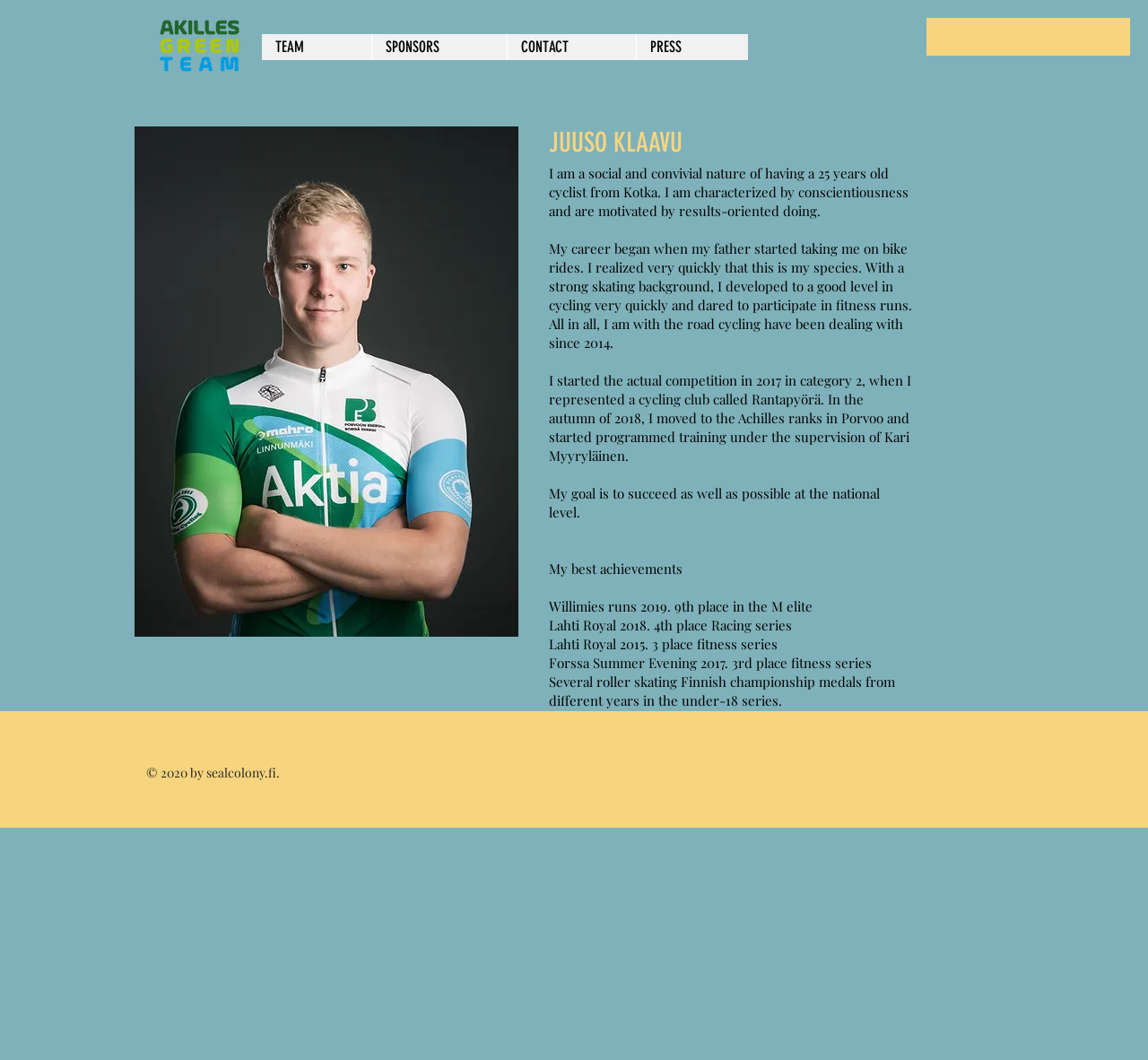Explain the features and main sections of the webpage comprehensively.

The webpage is about Juuso Klaavu, a 25-year-old cyclist from Kotka. At the top left corner, there is a small image of a logo, '0.png'. Below it, there is a navigation menu with four links: 'TEAM', 'SPONSORS', 'CONTACT', and 'PRESS', aligned horizontally.

The main content of the webpage is divided into two sections. On the left side, there is a large image of Juuso Klaavu, 'Juuso_Klaavu_studiolindell.jpg', taking up most of the vertical space. On the right side, there is a heading 'JUUSO KLAAVU' followed by a brief introduction to Juuso, describing his personality, motivation, and how he started cycling.

Below the introduction, there are several paragraphs of text describing Juuso's career, including how he started competing in 2017, moved to the Achilles ranks in 2018, and his goals. The text is divided into several sections, with some empty lines in between.

Further down, there is a section highlighting Juuso's achievements, including his best results in various competitions, such as Willimies runs, Lahti Royal, and Forssa Summer Evening.

At the bottom of the page, there is a footer section with a copyright notice, '© 2020 by sealcolony.fi.', and a link to the website.